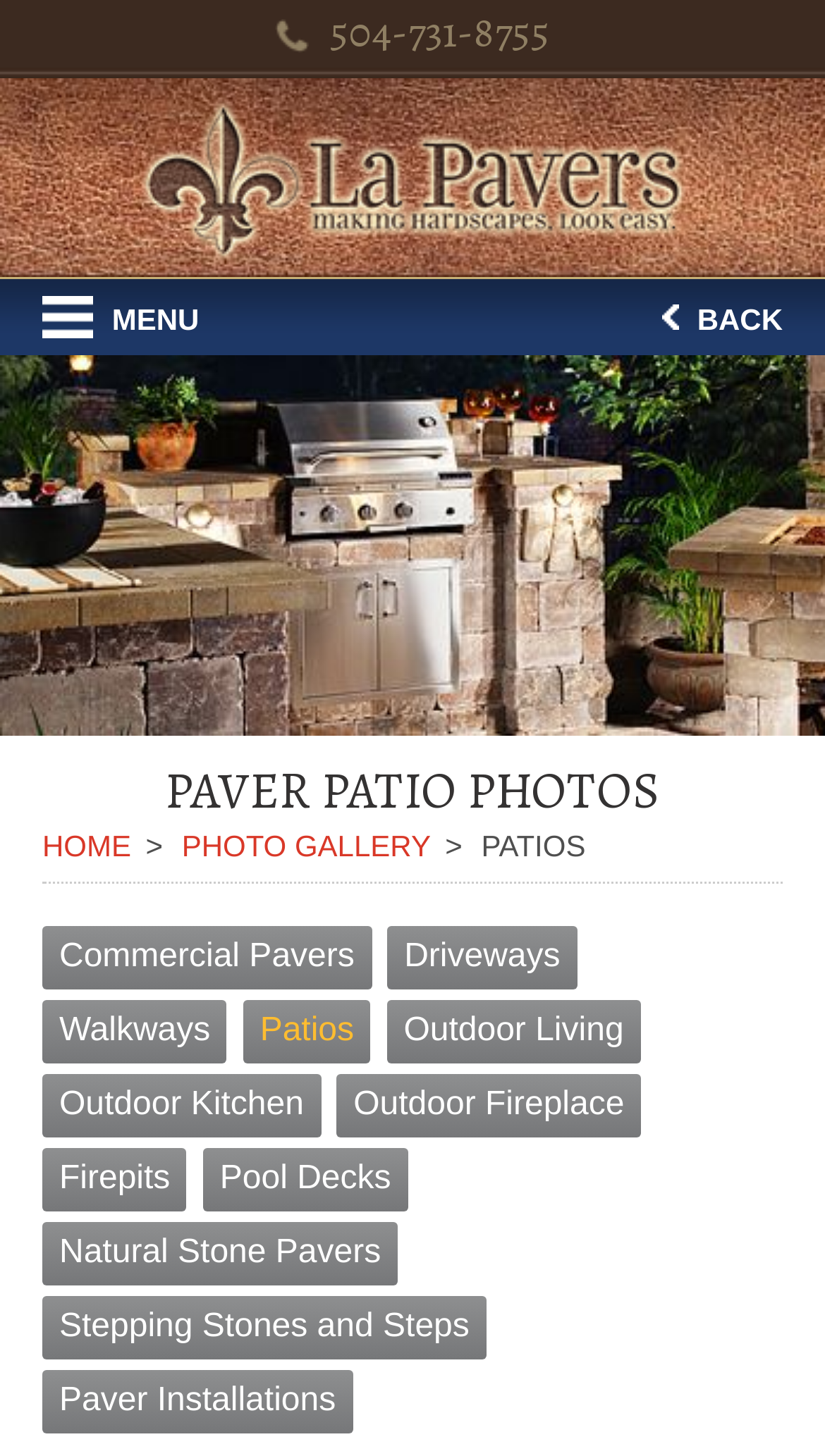What is the phone number on the webpage?
Based on the image content, provide your answer in one word or a short phrase.

504-731-8755